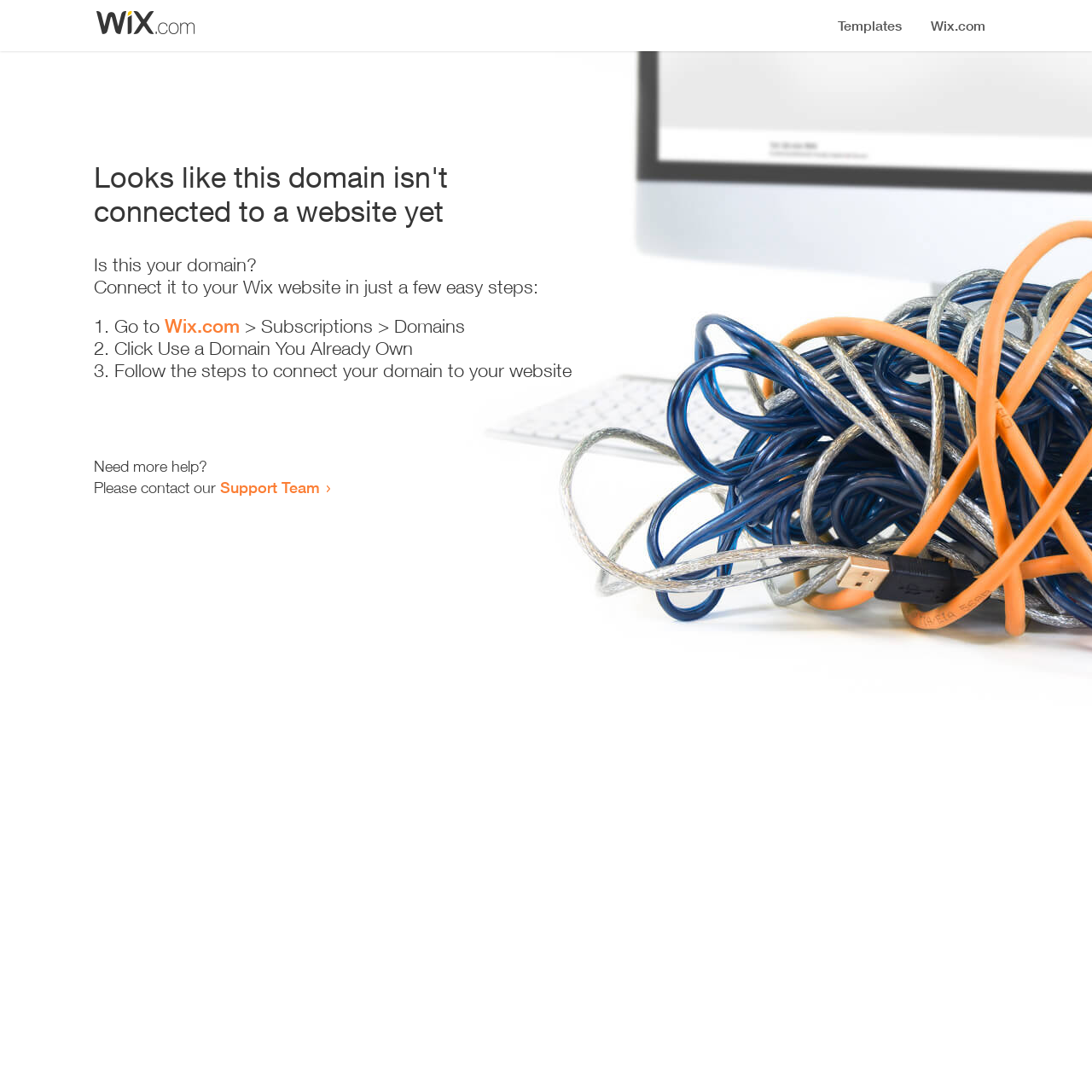Extract the main title from the webpage and generate its text.

Looks like this domain isn't
connected to a website yet